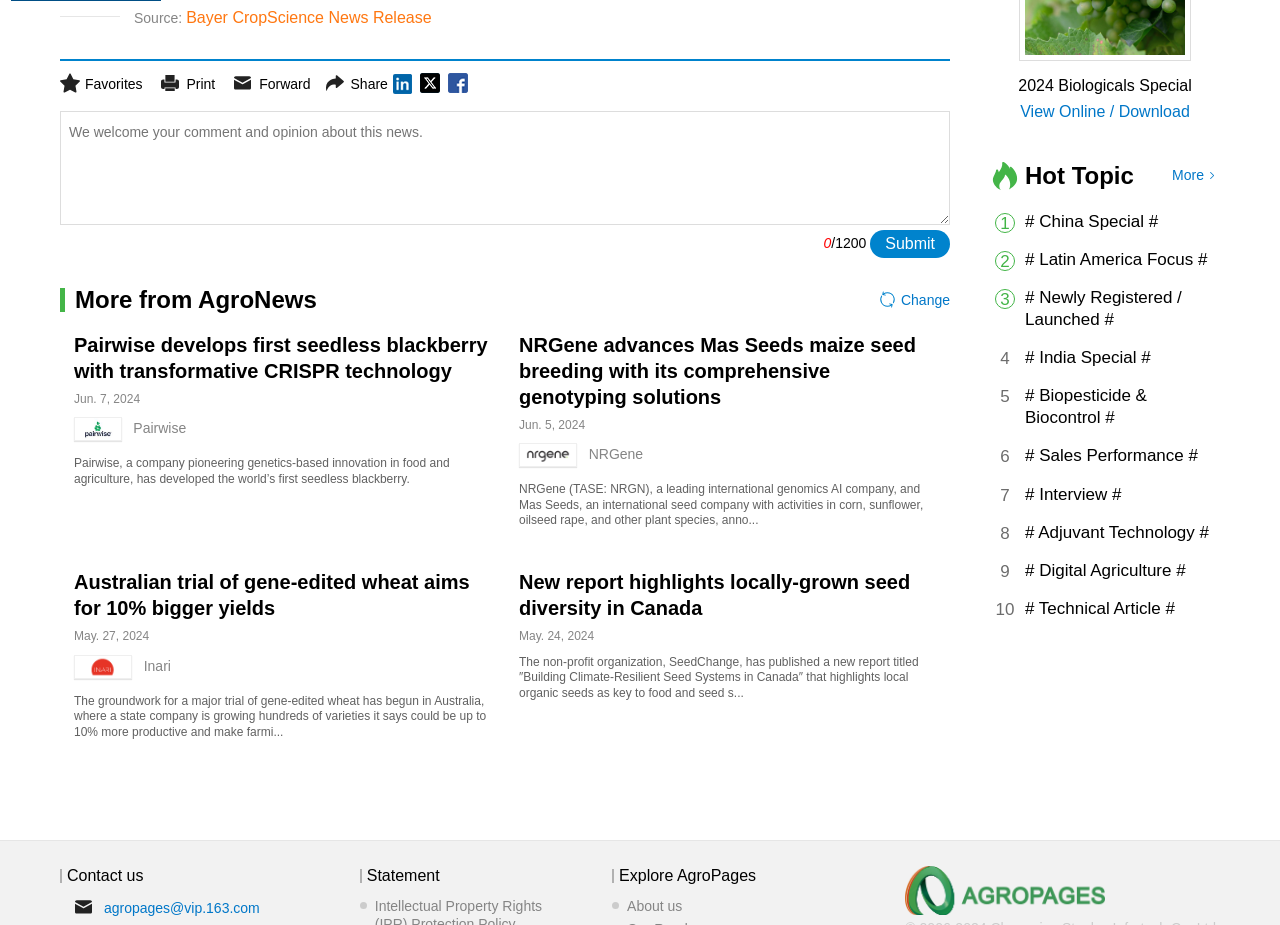Answer the question below using just one word or a short phrase: 
How many news articles are on this webpage?

5